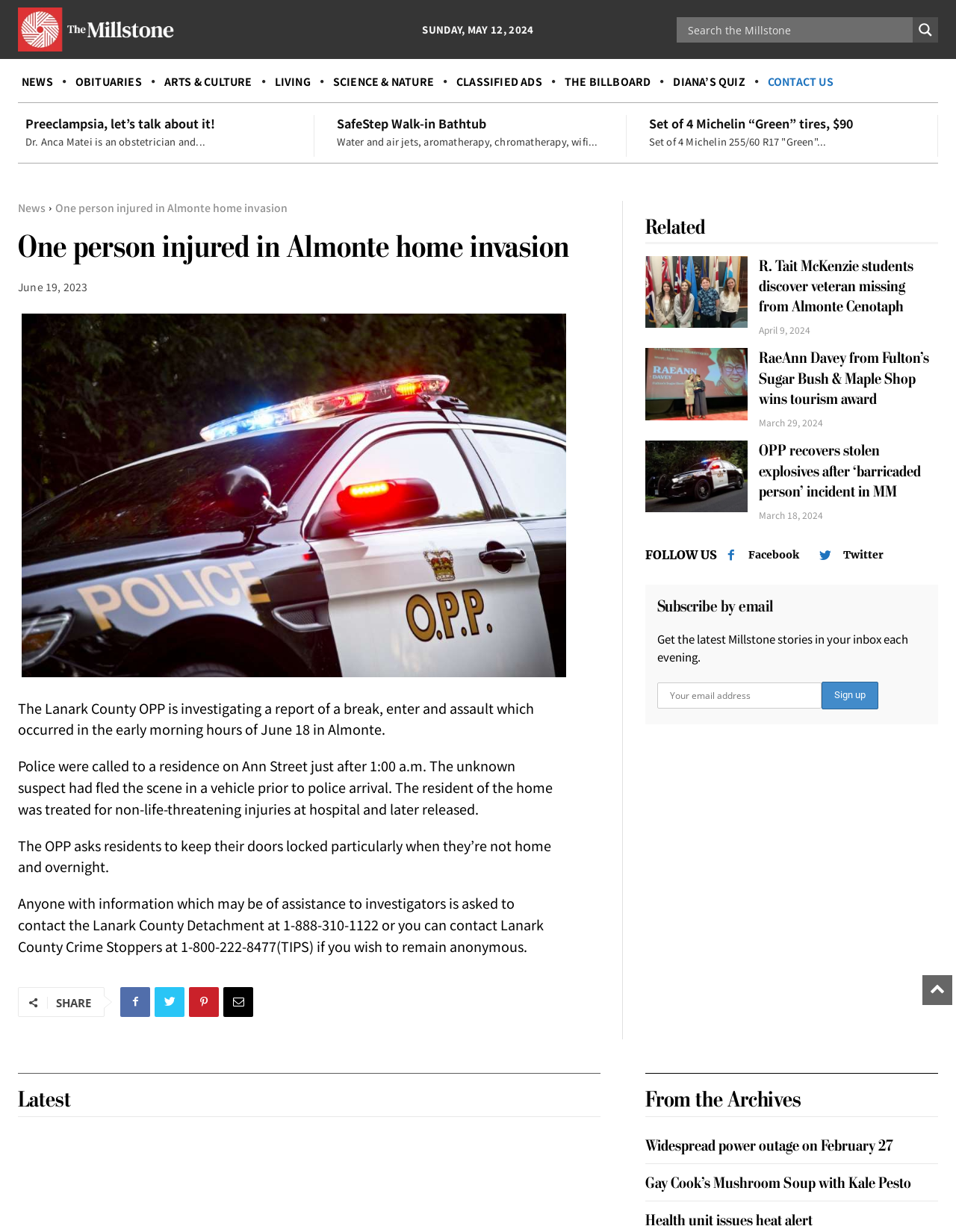How many Michelin tires are being sold?
Carefully analyze the image and provide a detailed answer to the question.

I found the answer by reading the classified ad on the webpage, which says 'Set of 4 Michelin “Green” tires, $90'.